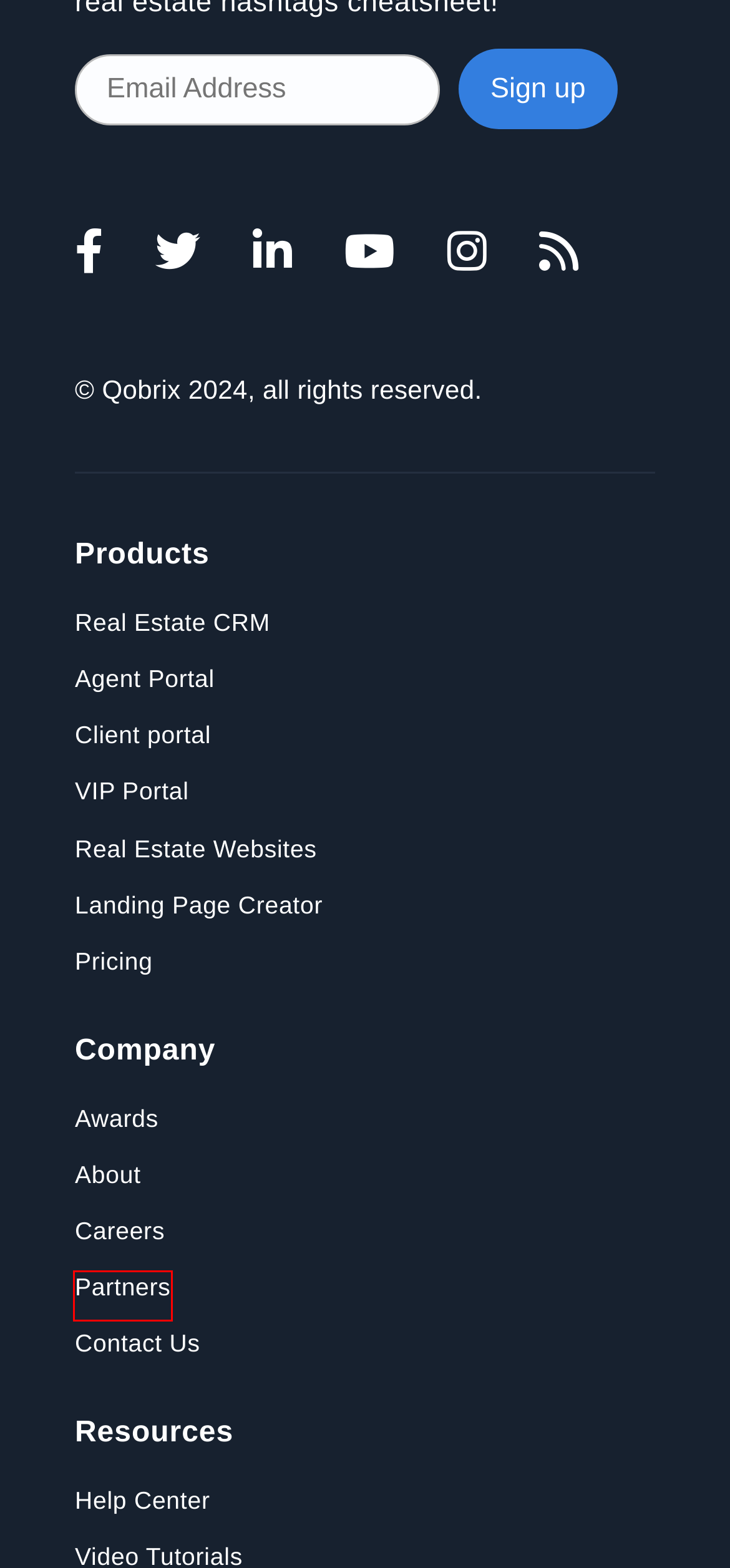Analyze the given webpage screenshot and identify the UI element within the red bounding box. Select the webpage description that best matches what you expect the new webpage to look like after clicking the element. Here are the candidates:
A. Contact Us | Qobrix
B. Real Estate Agent portal for increasing sales performance | Qobrix
C. Best Real Estate CRM Software for Agents, Brokers, Realtors & Property Developers | Qobrix
D. Landing Page Creator | Create websites in minutes | Qobrix
E. Become a referral partner | Qobrix
F. Real Estate Client portal for property developers | Qobrix
G. About Us | Qobrix
H. Join our Team | Qobrix

E